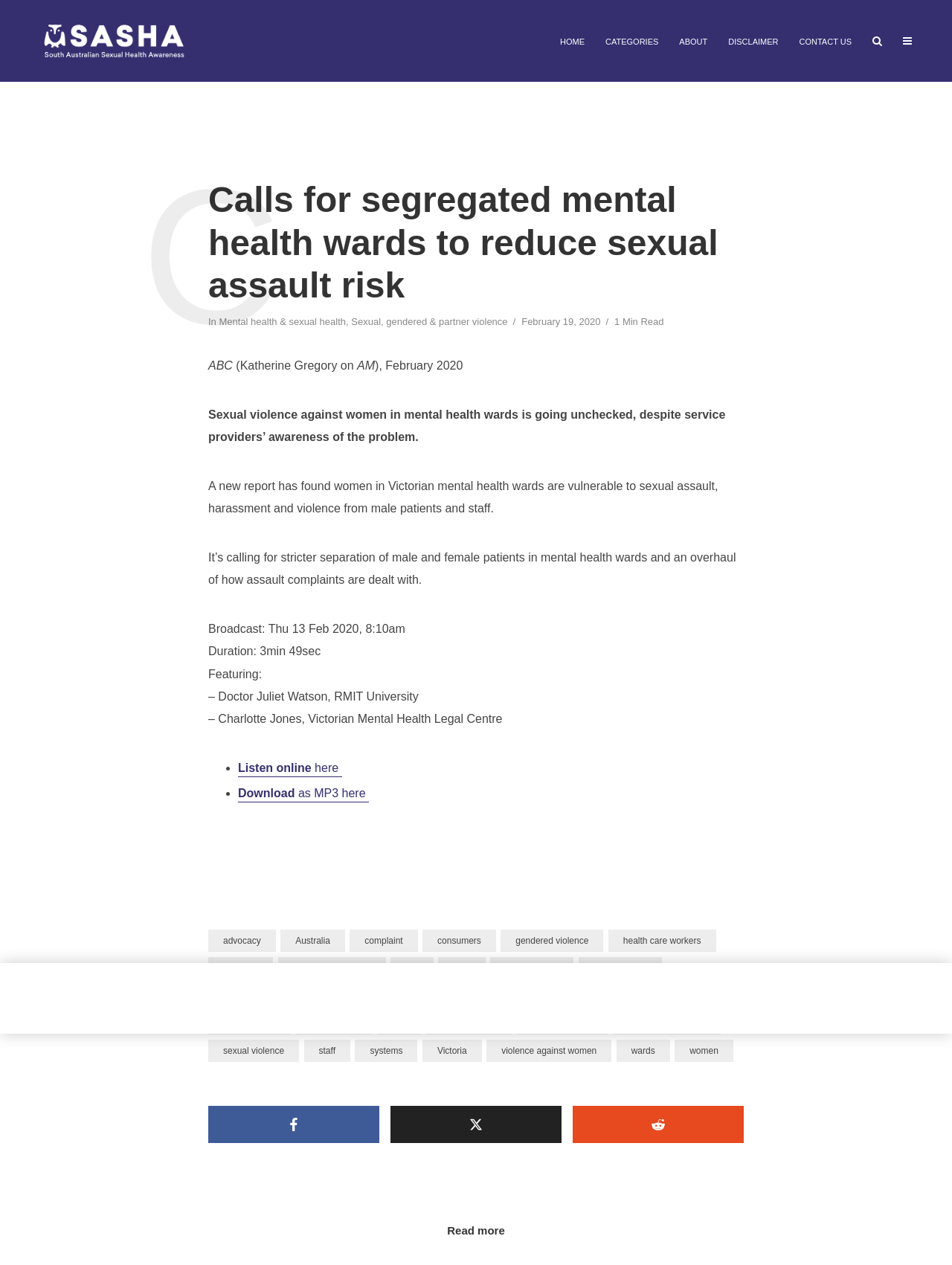What is the recommended solution to reduce sexual assault risk?
Please interpret the details in the image and answer the question thoroughly.

The article suggests that separating male and female patients in mental health wards can help reduce the risk of sexual assault and harassment.